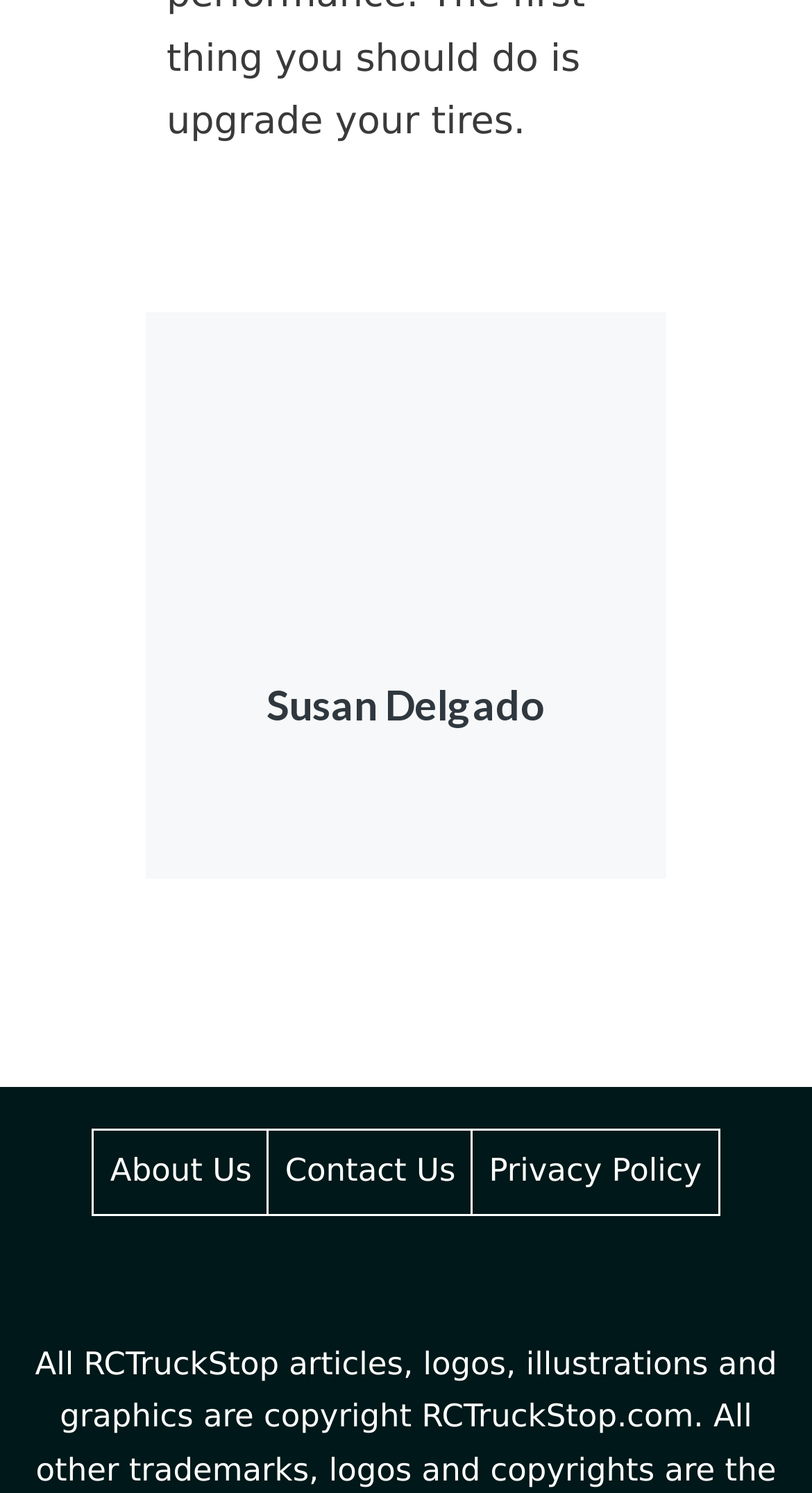Given the description "Privacy Policy", determine the bounding box of the corresponding UI element.

[0.602, 0.771, 0.864, 0.796]